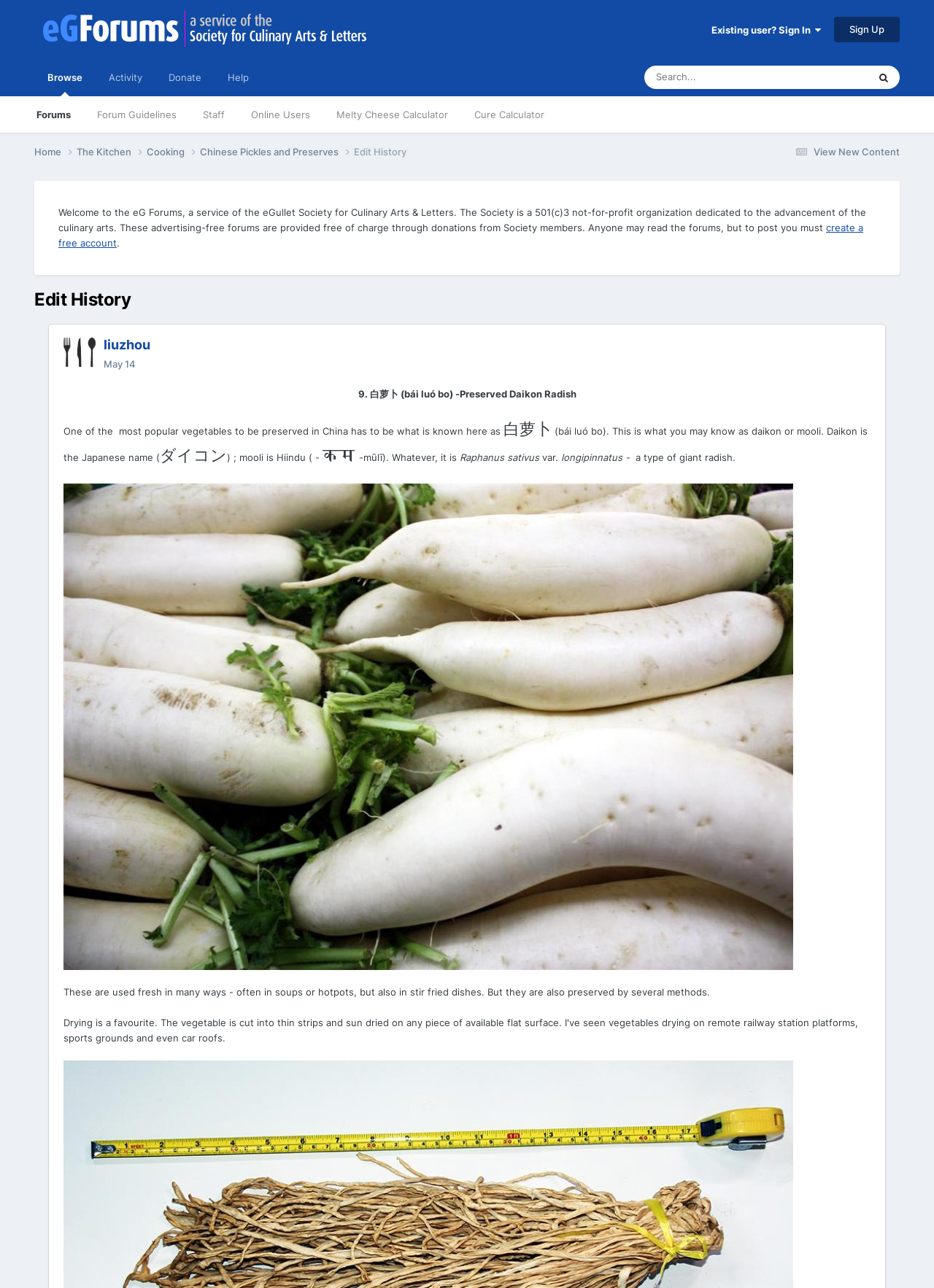Please identify the bounding box coordinates of the element that needs to be clicked to execute the following command: "Browse the forums". Provide the bounding box using four float numbers between 0 and 1, formatted as [left, top, right, bottom].

[0.037, 0.045, 0.102, 0.075]